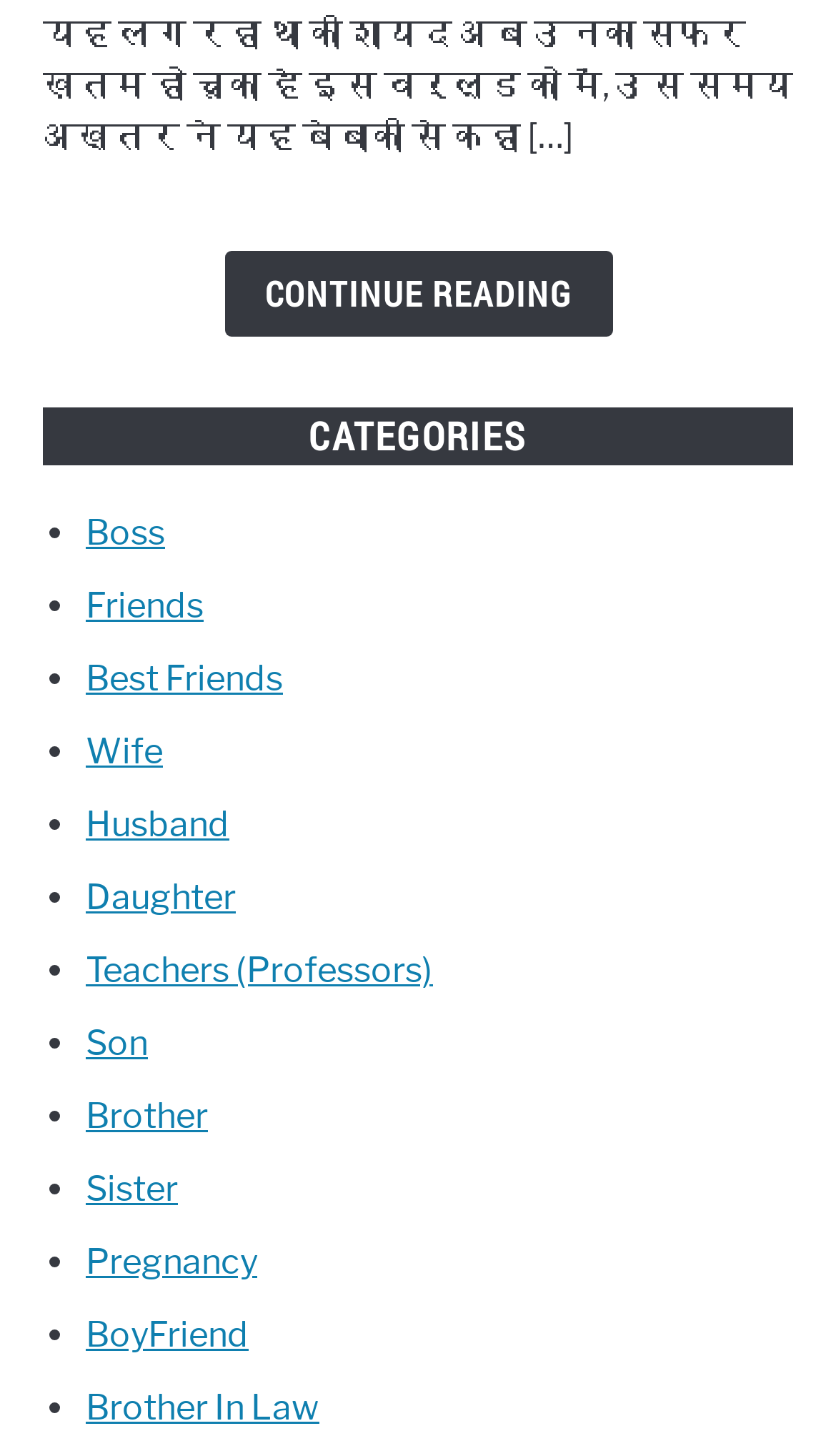What is the first category listed?
Based on the image, respond with a single word or phrase.

Boss